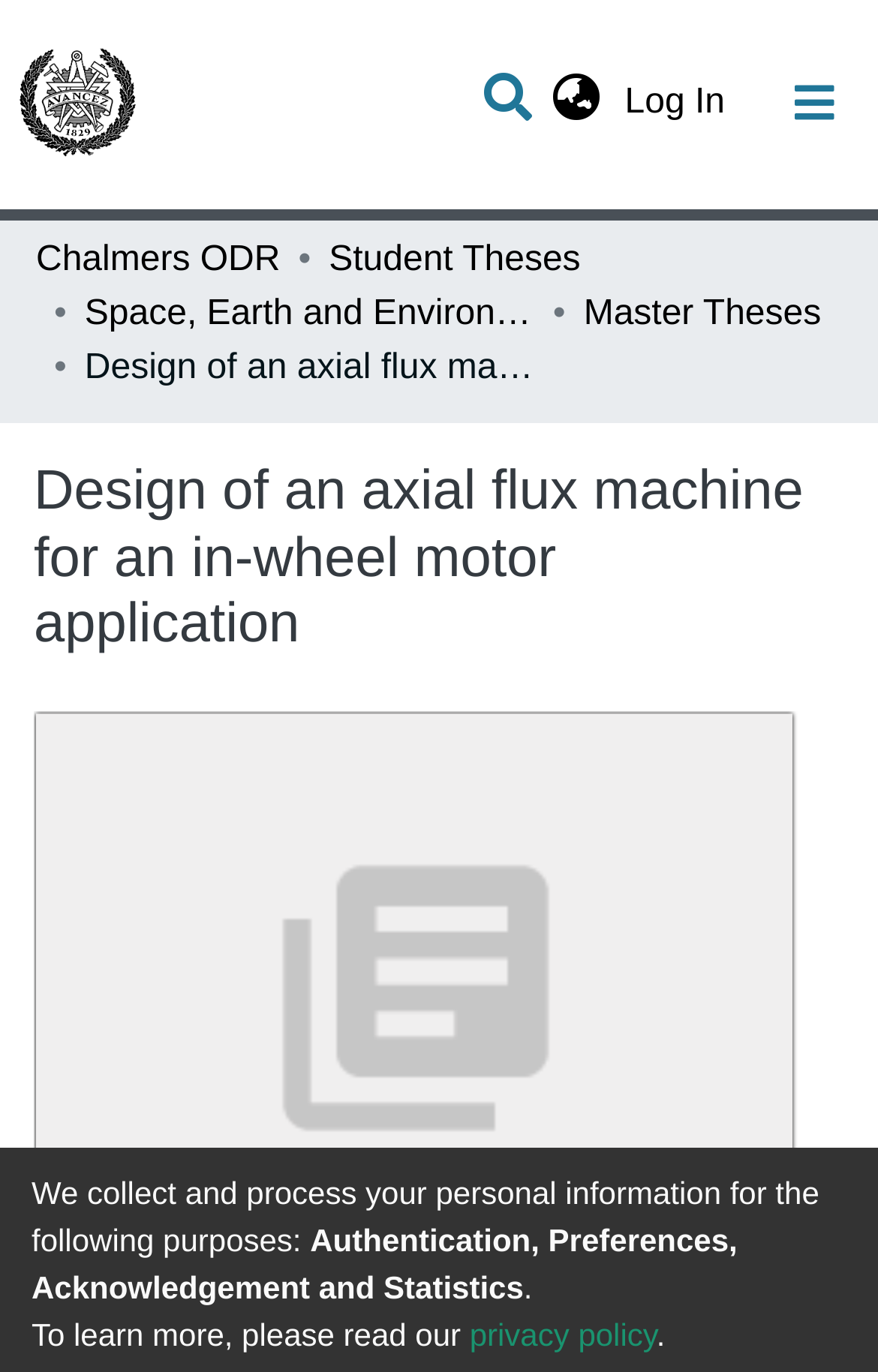Using the provided element description: "Space, Earth and Environment (SEE)", identify the bounding box coordinates. The coordinates should be four floats between 0 and 1 in the order [left, top, right, bottom].

[0.096, 0.21, 0.609, 0.249]